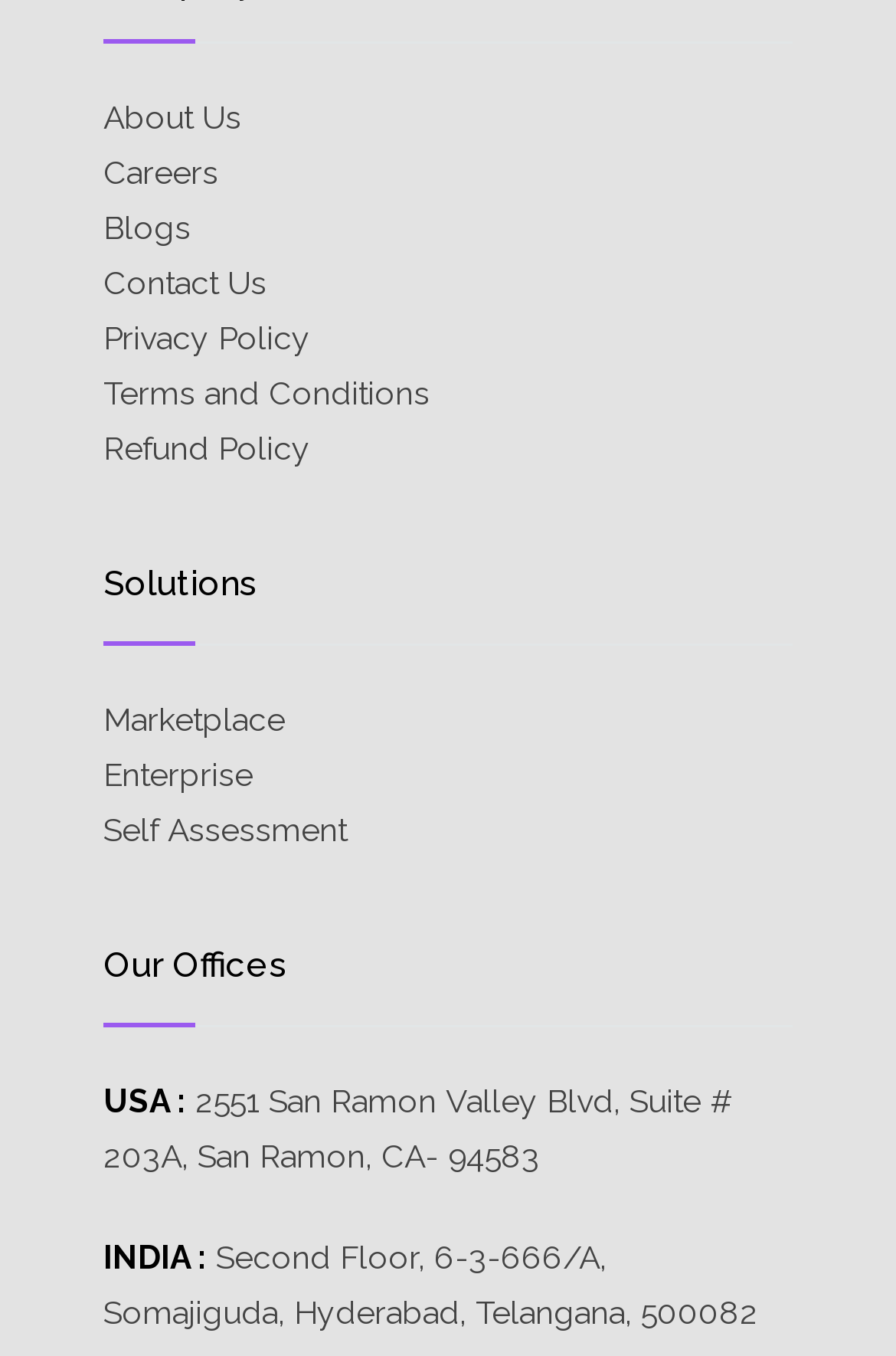Determine the bounding box coordinates of the UI element described below. Use the format (top-left x, top-left y, bottom-right x, bottom-right y) with floating point numbers between 0 and 1: Terms and Conditions

[0.115, 0.271, 0.479, 0.309]